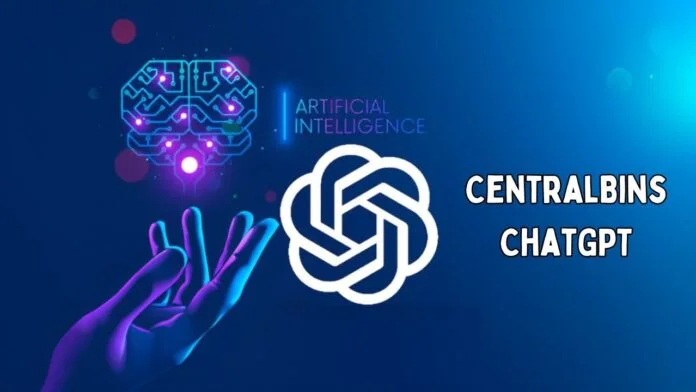What is the logo displayed to the right of the hand?
Give a detailed and exhaustive answer to the question.

The logo of 'CentralBins ChatGPT' is prominently displayed, reinforcing the connection between the AI technology and interactive chatbot solutions offered by CentralBins.